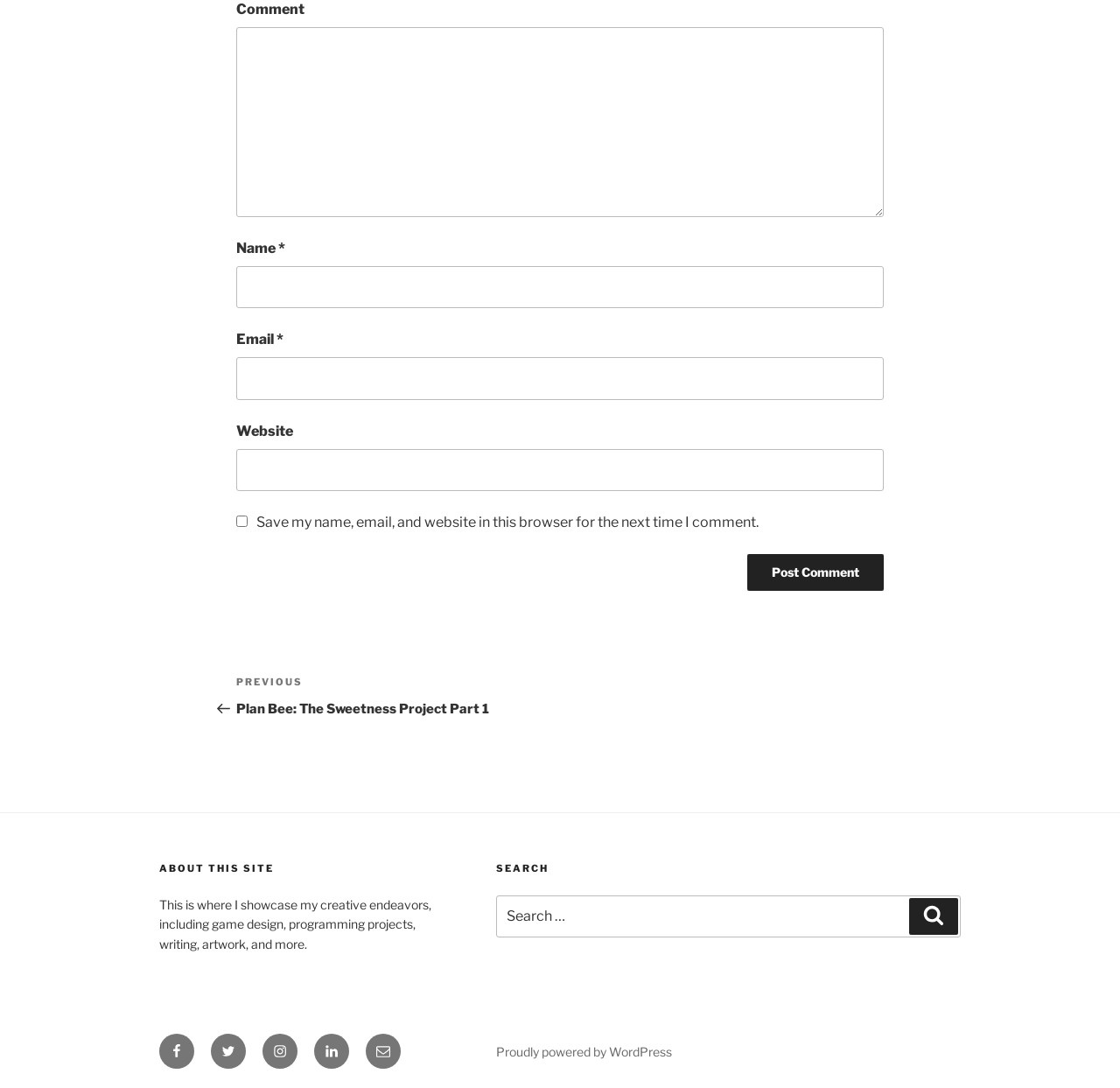What is the purpose of the checkbox?
Using the image, answer in one word or phrase.

Save comment information